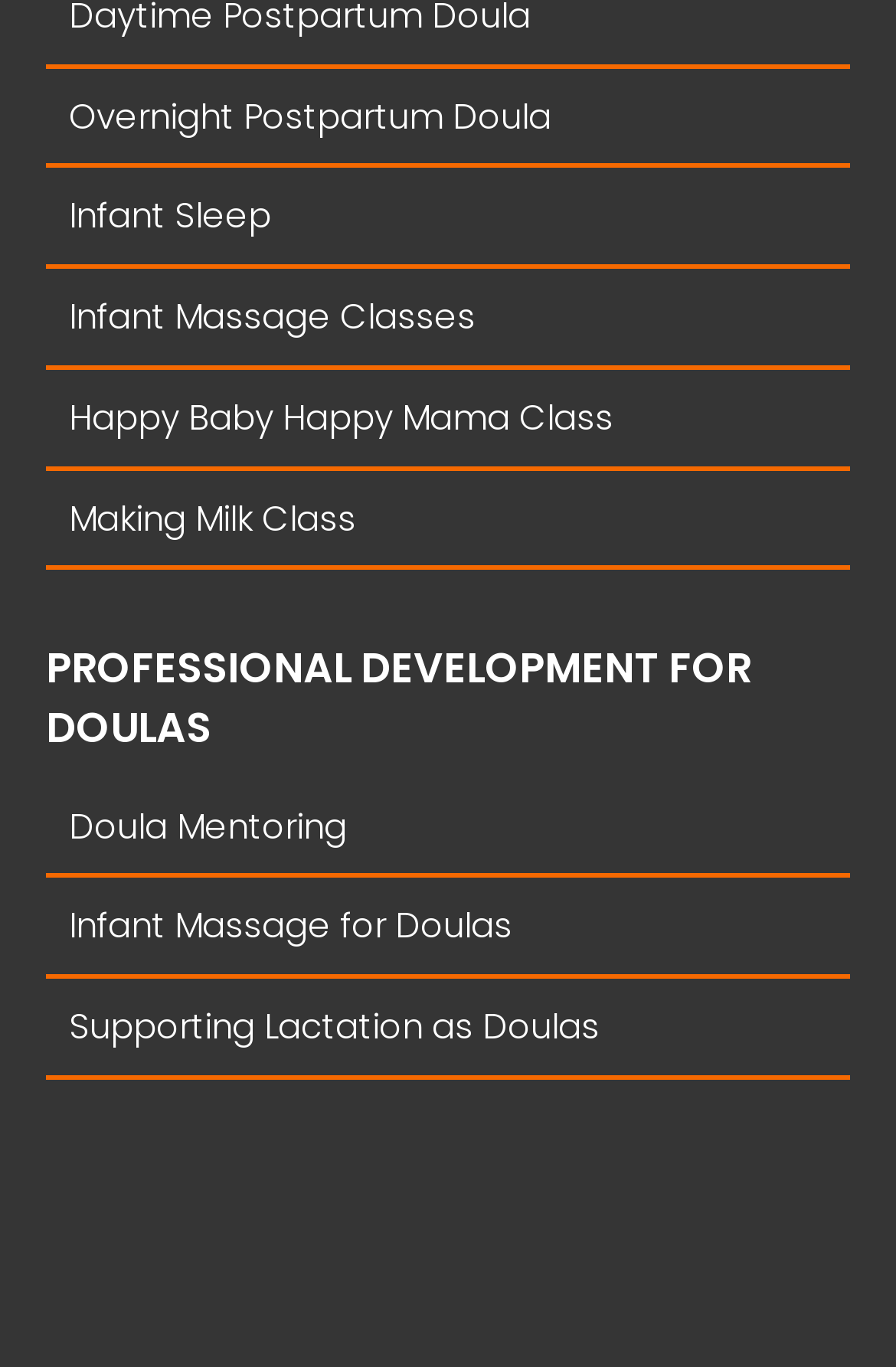Find the bounding box of the UI element described as follows: "Infant Massage for Doulas".

[0.051, 0.643, 0.949, 0.716]